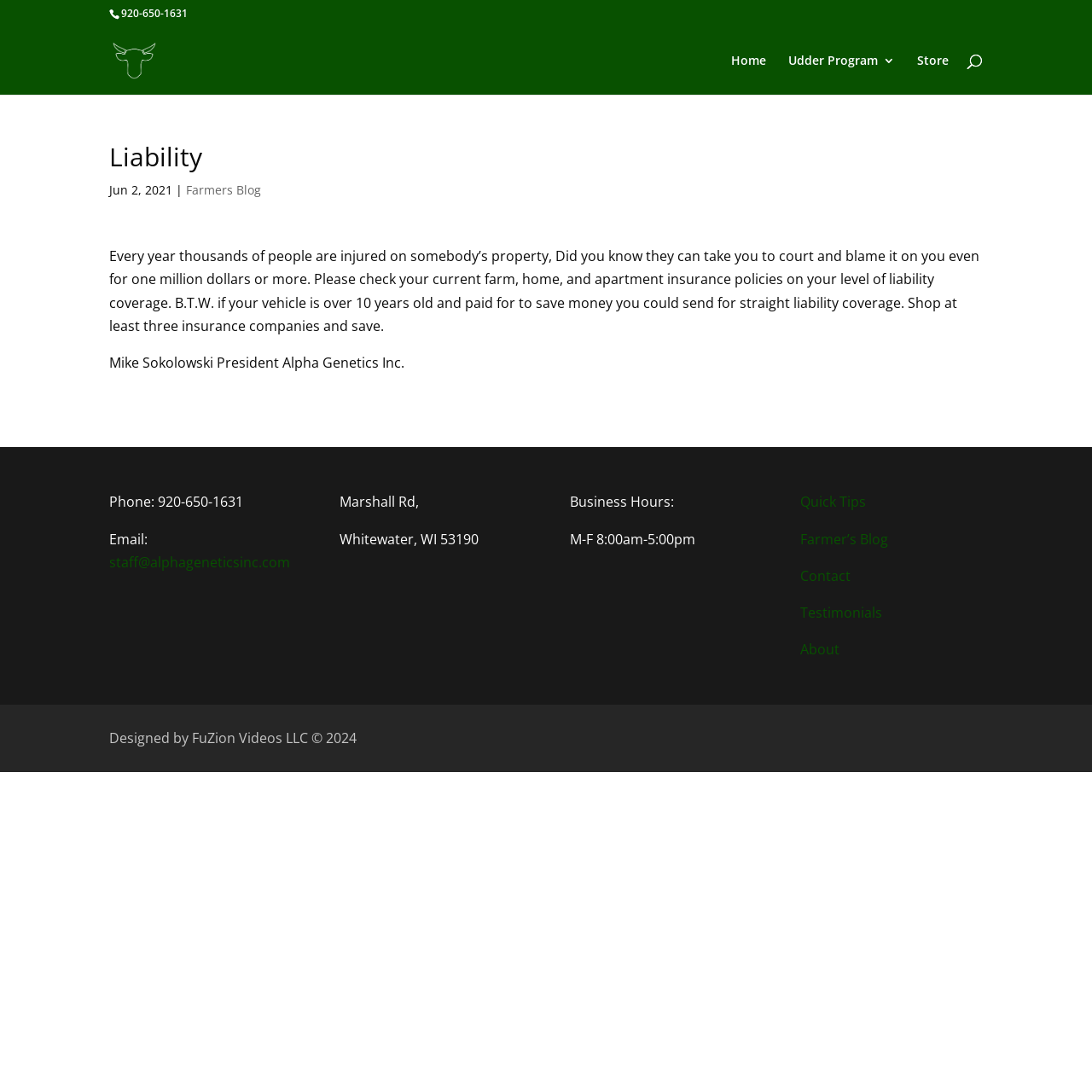What is the business hours of Alpha Genetics?
Please utilize the information in the image to give a detailed response to the question.

I found the business hours by looking at the contact information section at the bottom of the page, where it is displayed as 'M-F 8:00am-5:00pm'.